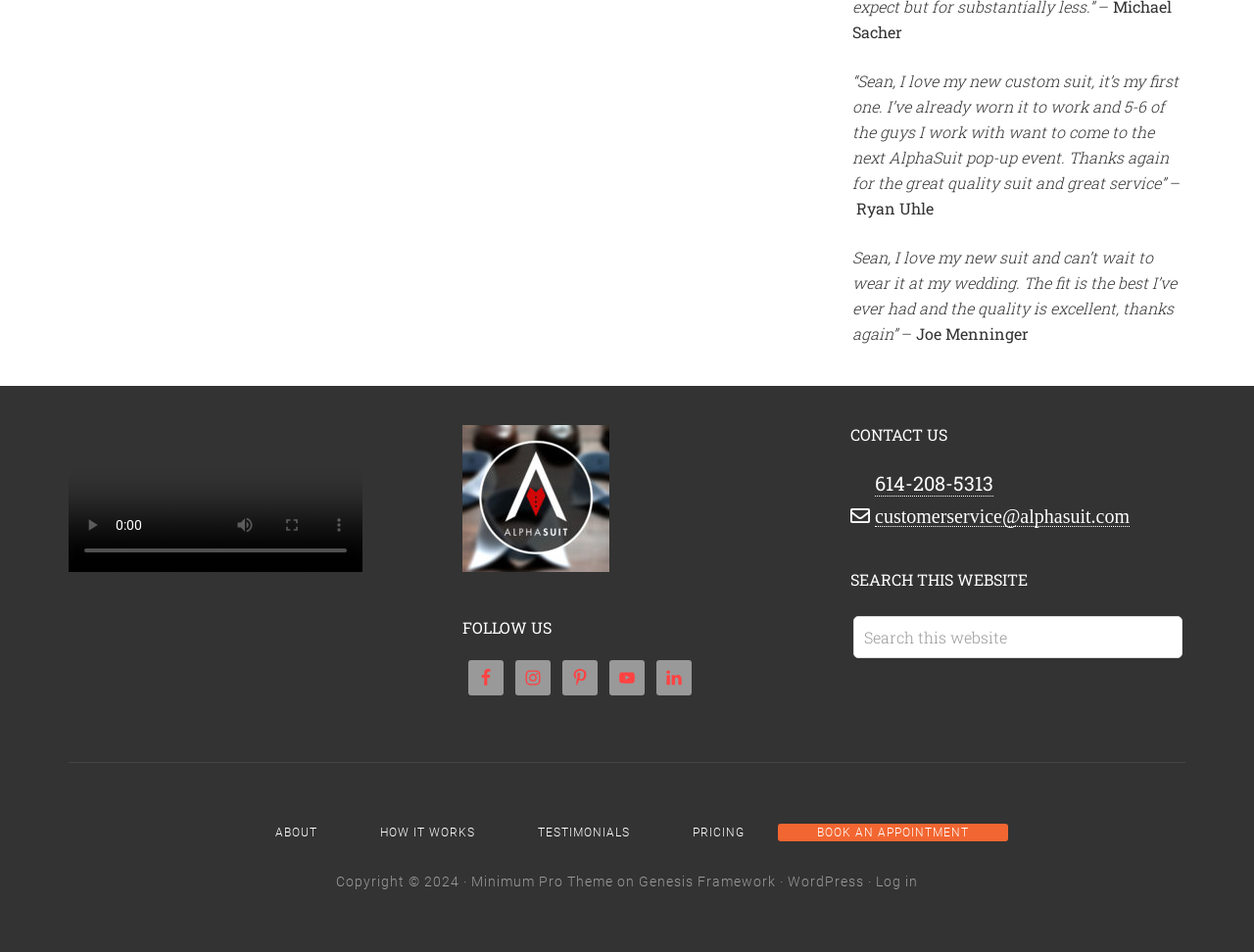Find the bounding box coordinates of the clickable region needed to perform the following instruction: "Play the video". The coordinates should be provided as four float numbers between 0 and 1, i.e., [left, top, right, bottom].

[0.055, 0.527, 0.092, 0.576]